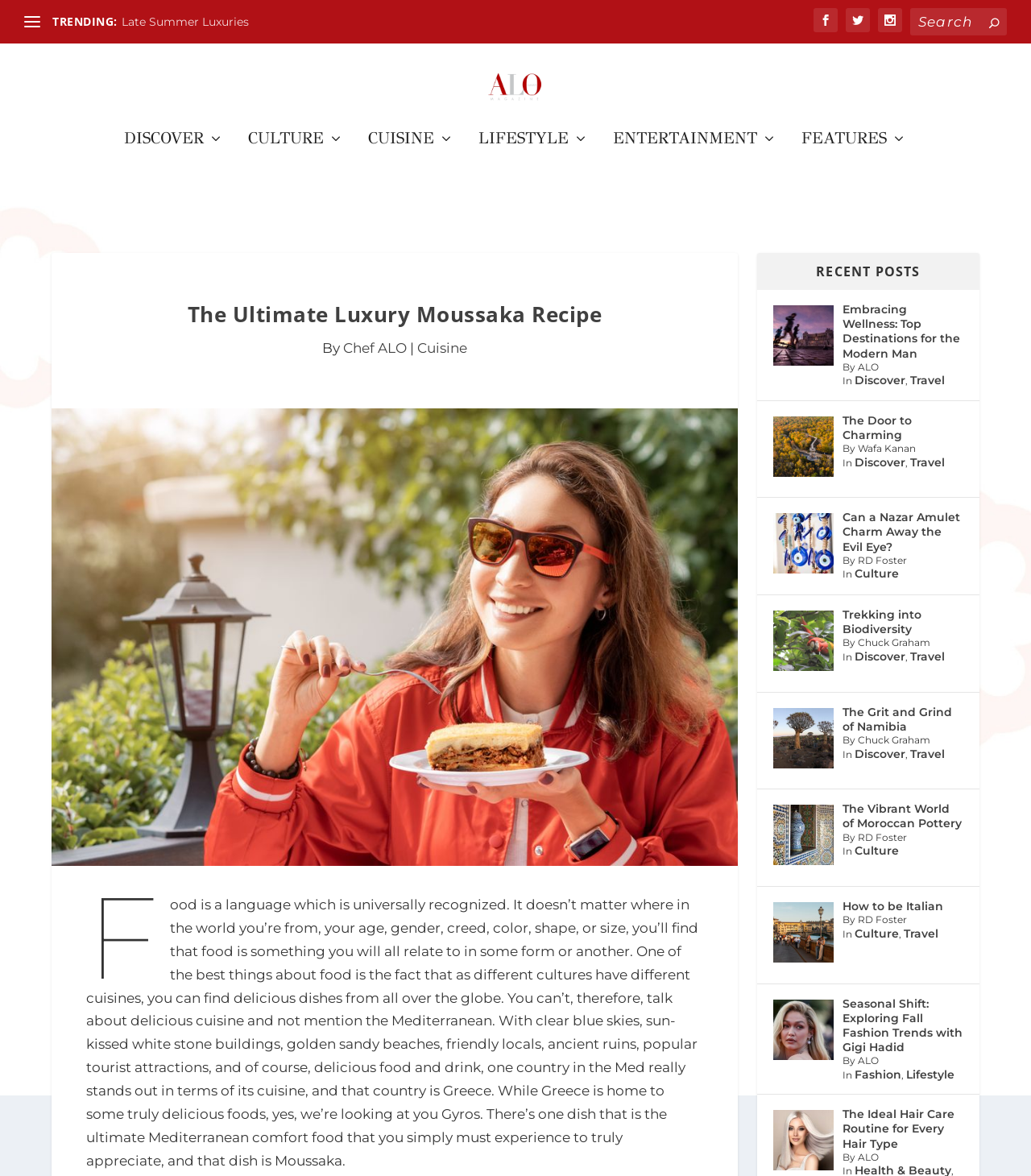Locate the bounding box coordinates of the element you need to click to accomplish the task described by this instruction: "Read the article about Moroccan Pottery".

[0.817, 0.654, 0.932, 0.679]